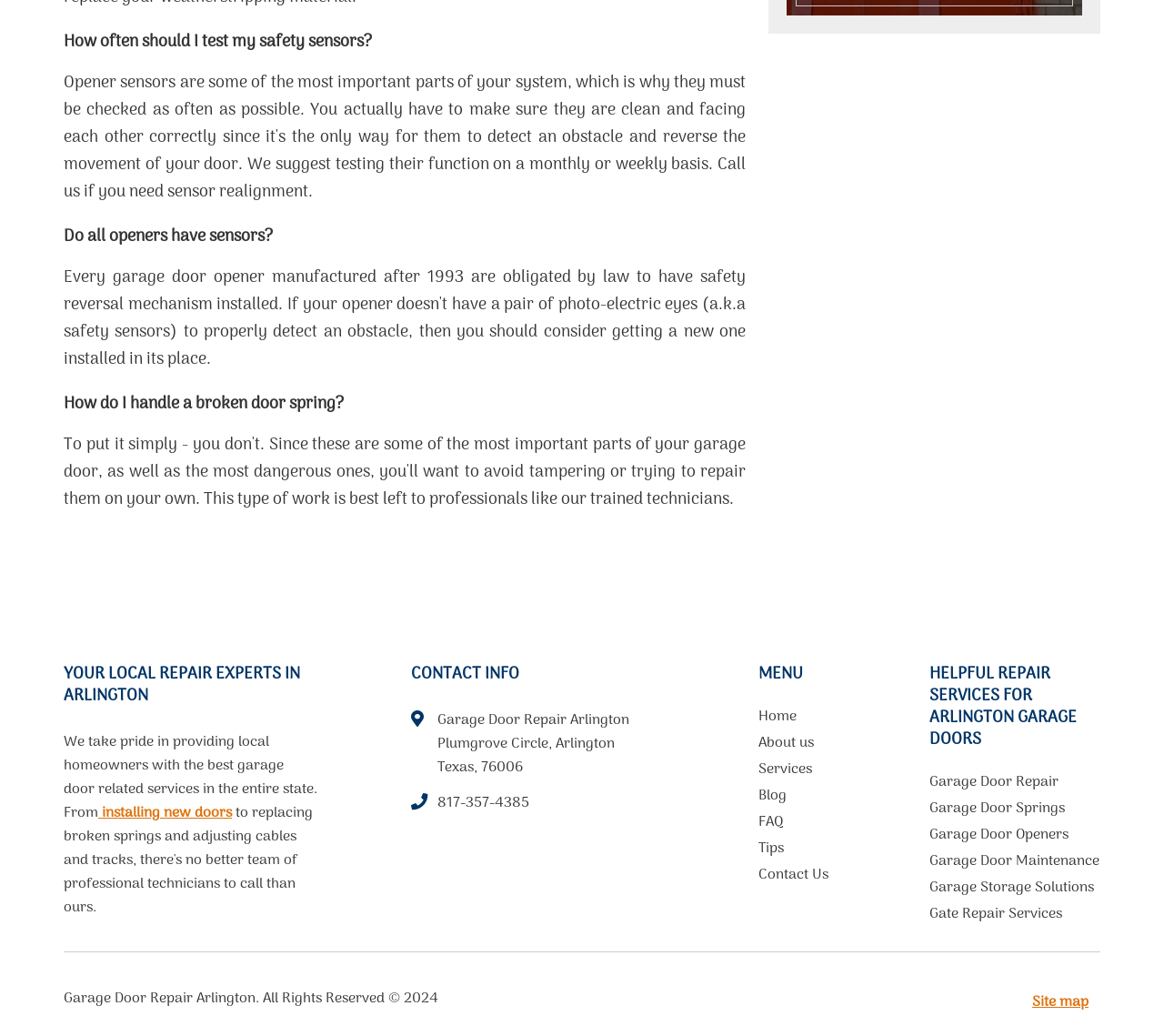Please identify the bounding box coordinates of the element I should click to complete this instruction: 'Learn about 'Garage Door Repair''. The coordinates should be given as four float numbers between 0 and 1, like this: [left, top, right, bottom].

[0.798, 0.747, 0.945, 0.773]